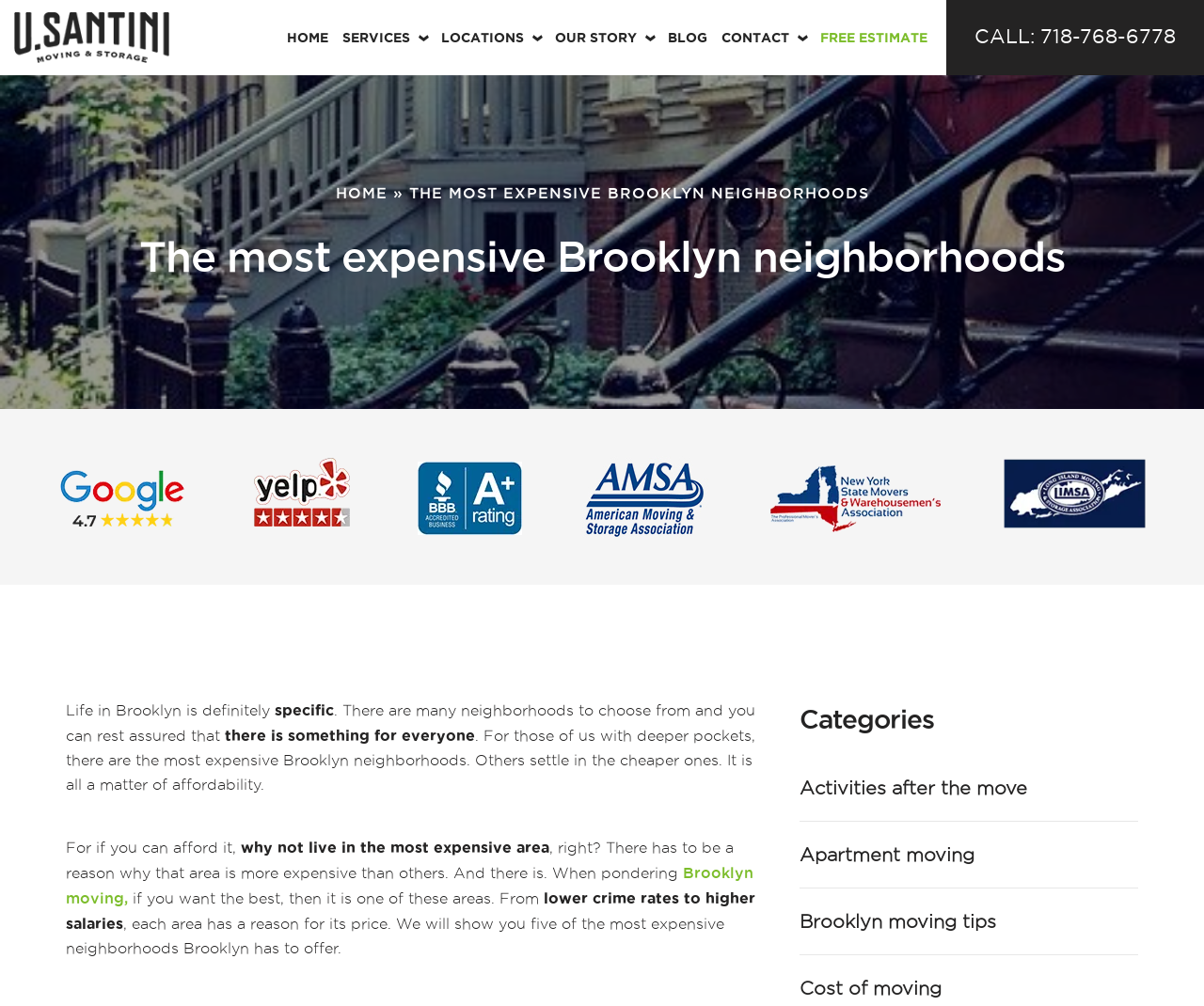Predict the bounding box coordinates of the area that should be clicked to accomplish the following instruction: "Click on the 'Brooklyn moving' link". The bounding box coordinates should consist of four float numbers between 0 and 1, i.e., [left, top, right, bottom].

[0.055, 0.859, 0.626, 0.901]